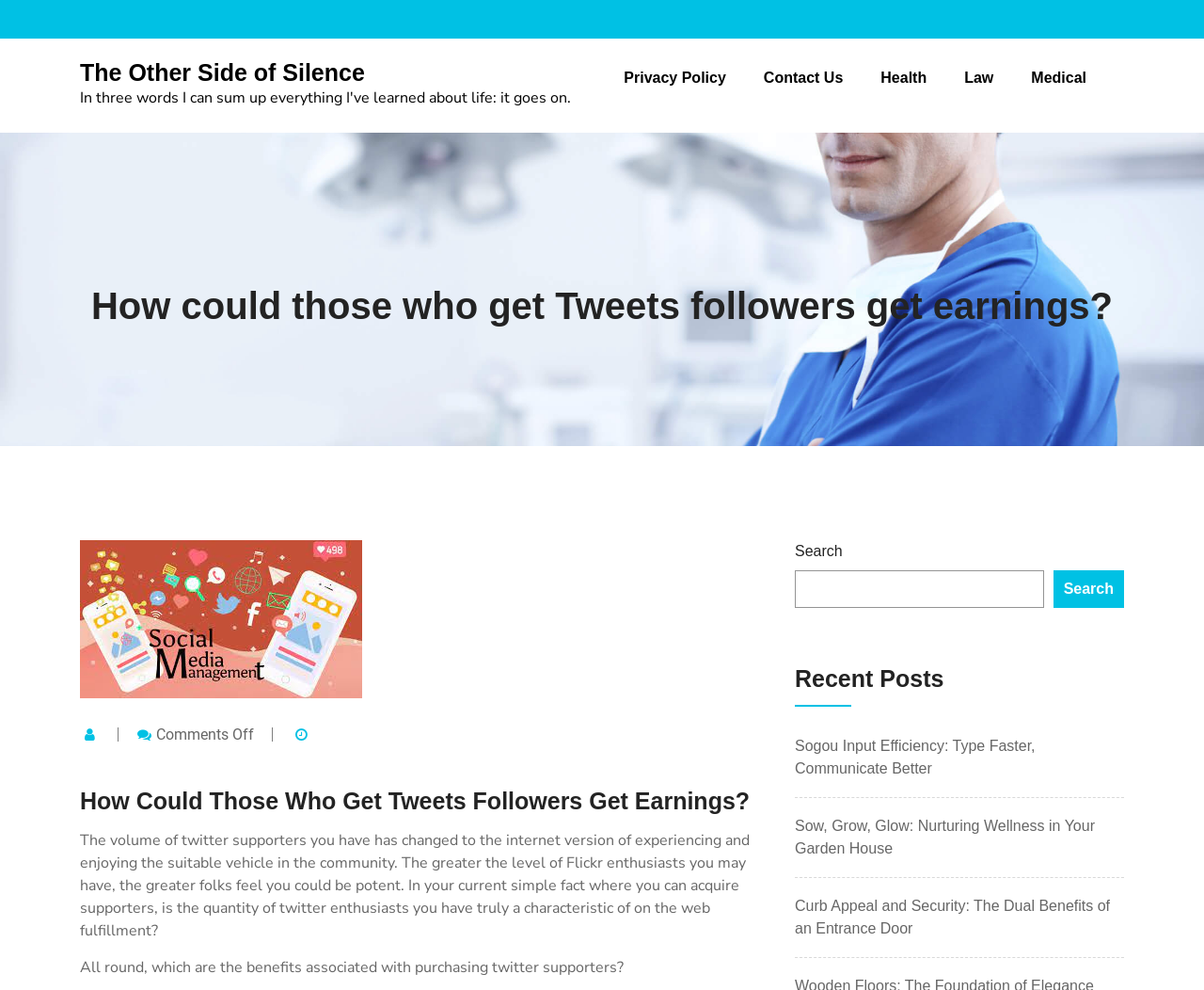Please find the bounding box for the UI element described by: "Privacy Policy".

[0.518, 0.048, 0.603, 0.109]